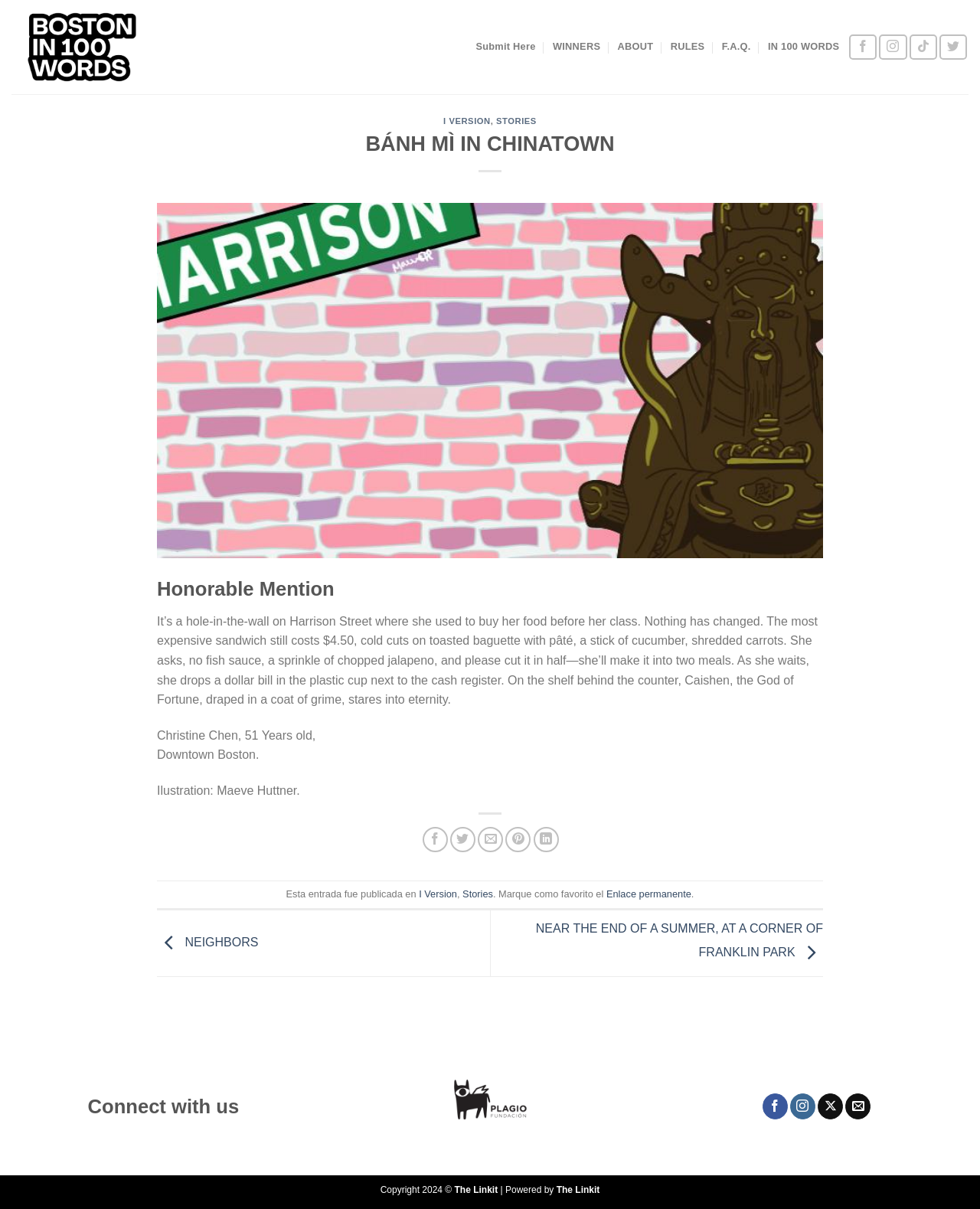Identify the bounding box for the given UI element using the description provided. Coordinates should be in the format (top-left x, top-left y, bottom-right x, bottom-right y) and must be between 0 and 1. Here is the description: IN 100 WORDS

[0.784, 0.026, 0.856, 0.052]